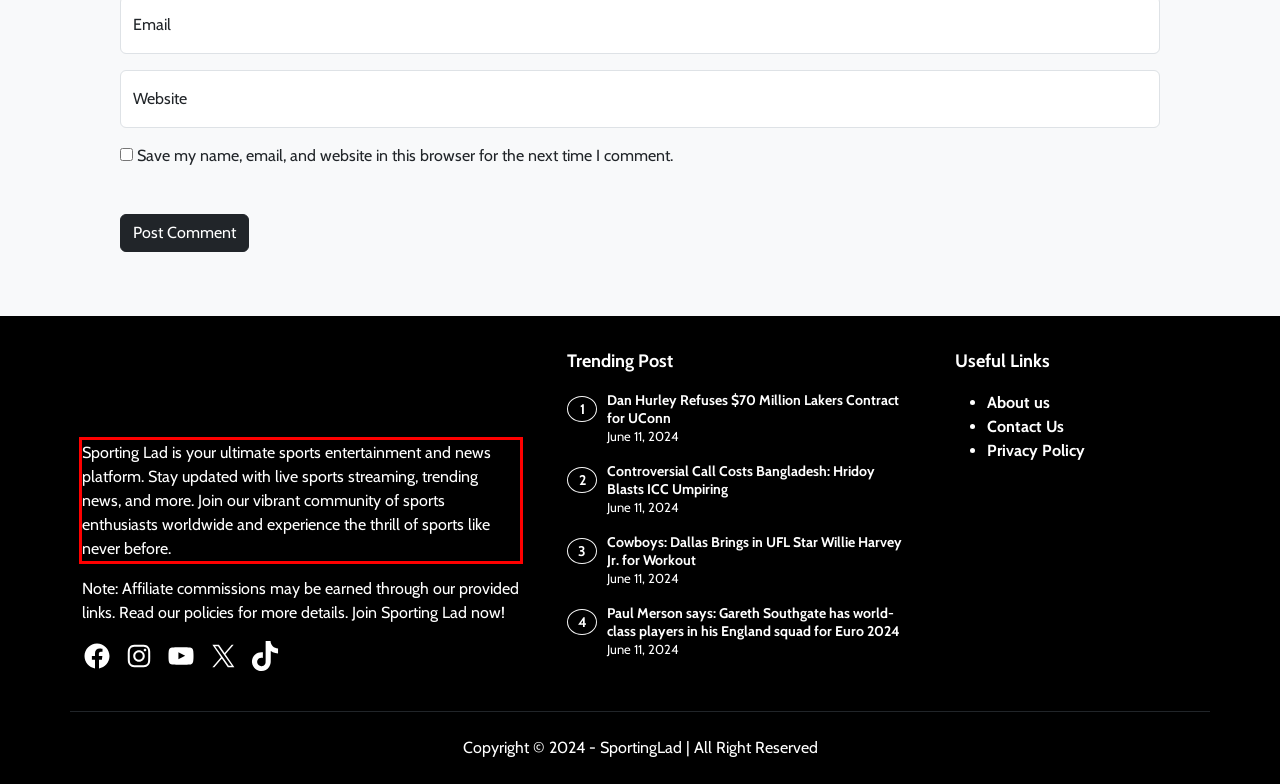Identify and extract the text within the red rectangle in the screenshot of the webpage.

Sporting Lad is your ultimate sports entertainment and news platform. Stay updated with live sports streaming, trending news, and more. Join our vibrant community of sports enthusiasts worldwide and experience the thrill of sports like never before.